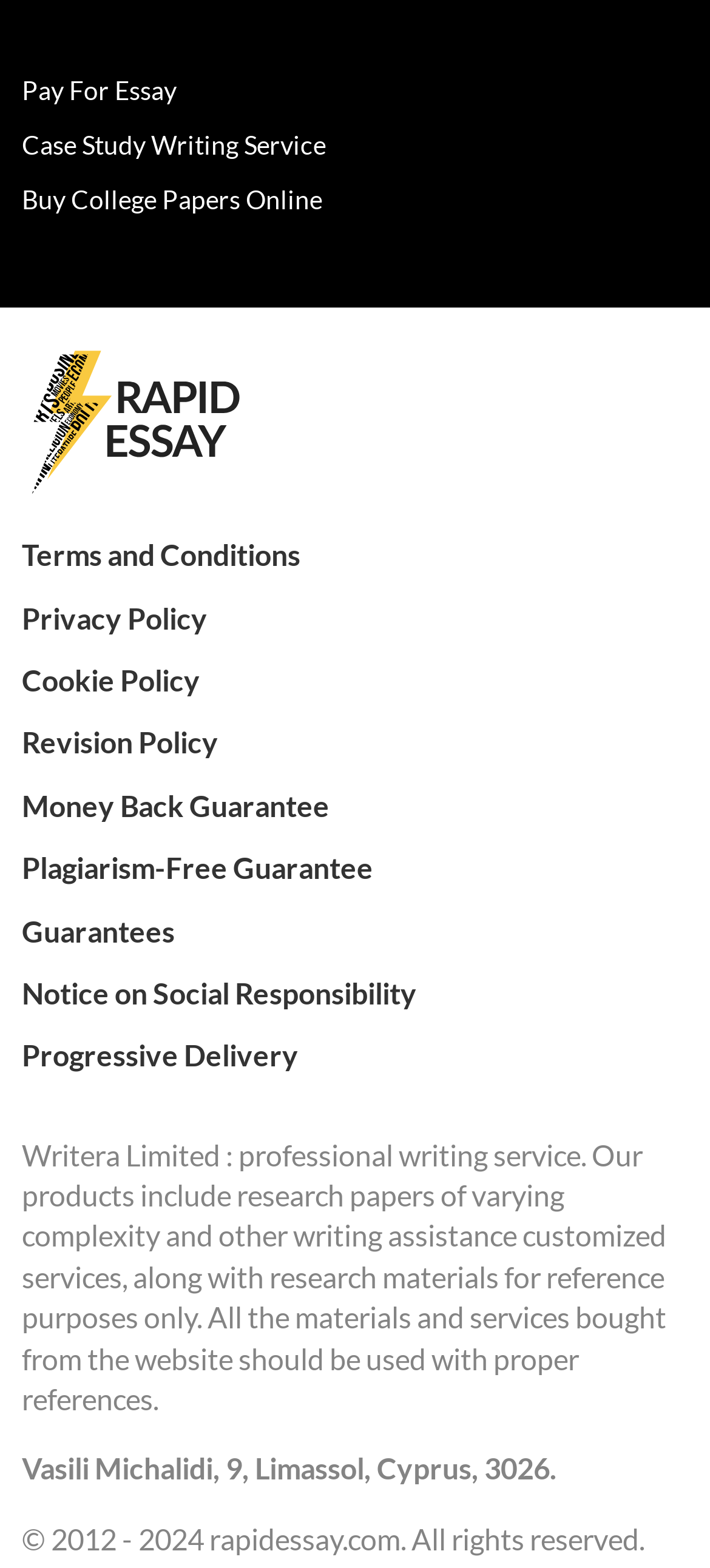Please find the bounding box coordinates of the element that needs to be clicked to perform the following instruction: "Go to rapidessay.com". The bounding box coordinates should be four float numbers between 0 and 1, represented as [left, top, right, bottom].

[0.031, 0.298, 0.338, 0.32]